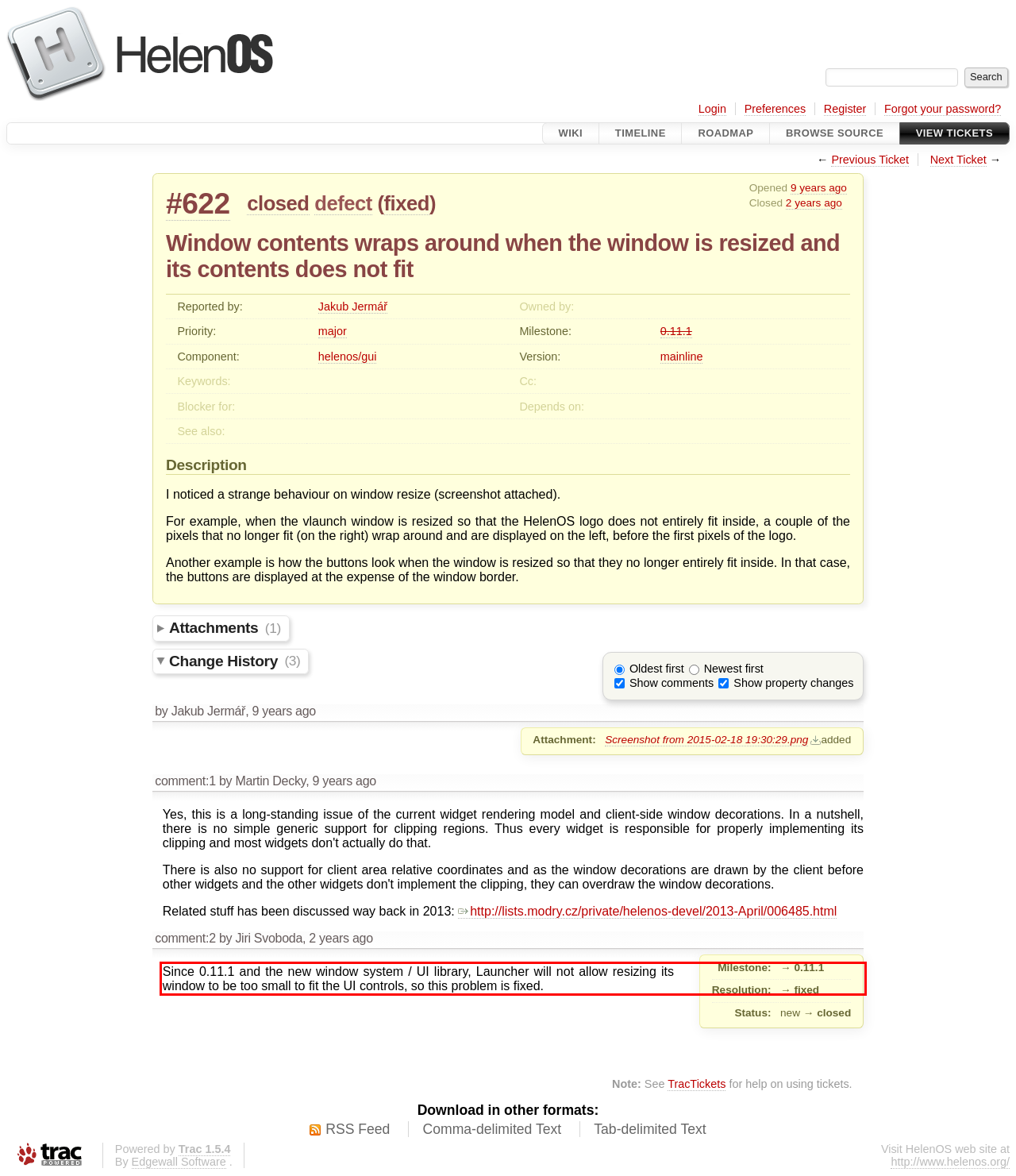You are given a screenshot of a webpage with a UI element highlighted by a red bounding box. Please perform OCR on the text content within this red bounding box.

Since 0.11.1 and the new window system / UI library, Launcher will not allow resizing its window to be too small to fit the UI controls, so this problem is fixed.